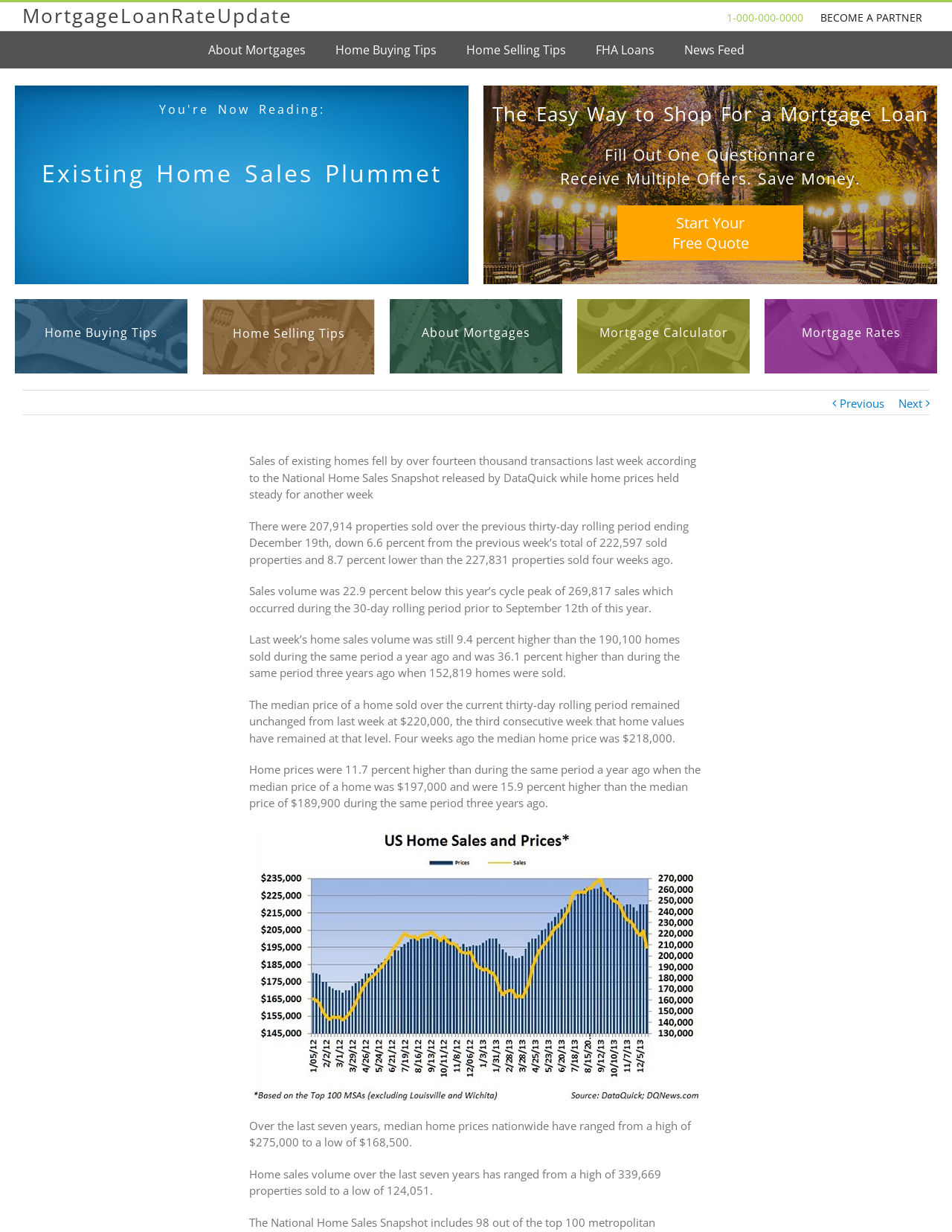Predict the bounding box coordinates of the area that should be clicked to accomplish the following instruction: "Click on 'MortgageLoanRateUpdate'". The bounding box coordinates should consist of four float numbers between 0 and 1, i.e., [left, top, right, bottom].

[0.023, 0.011, 0.307, 0.021]